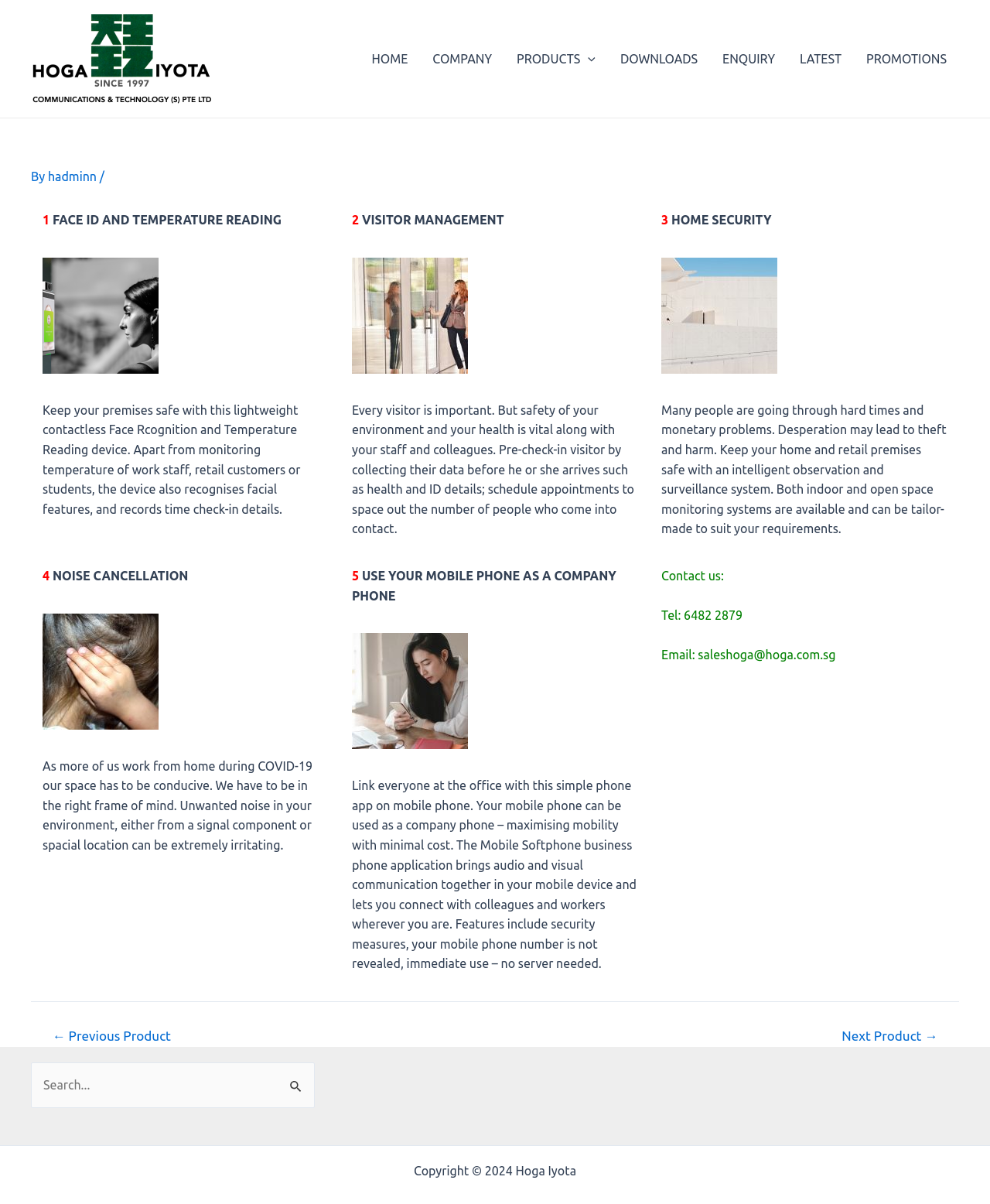Answer the question below in one word or phrase:
What is the contact email address of Hoga?

saleshoga@hoga.com.sg